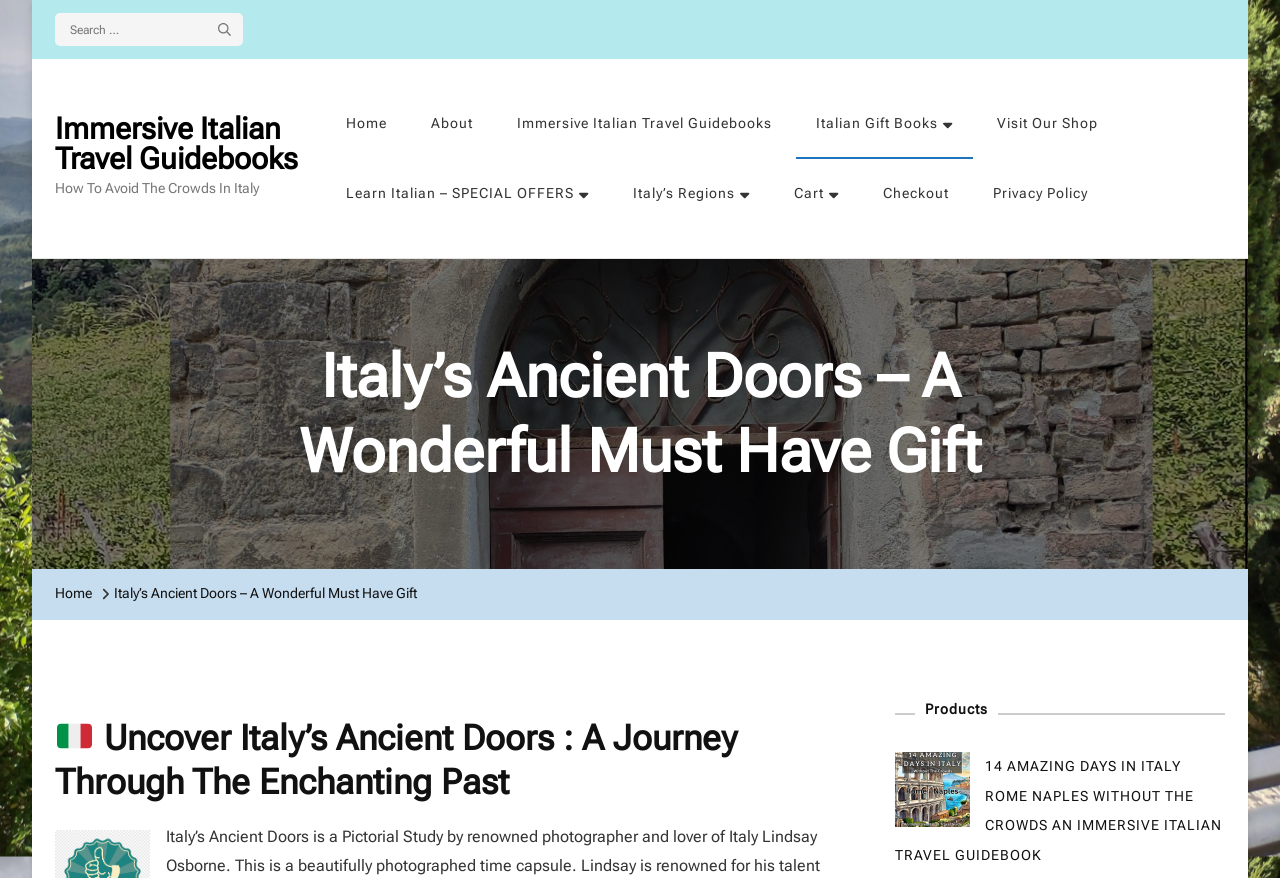How many search boxes are there on the page?
Give a one-word or short-phrase answer derived from the screenshot.

1